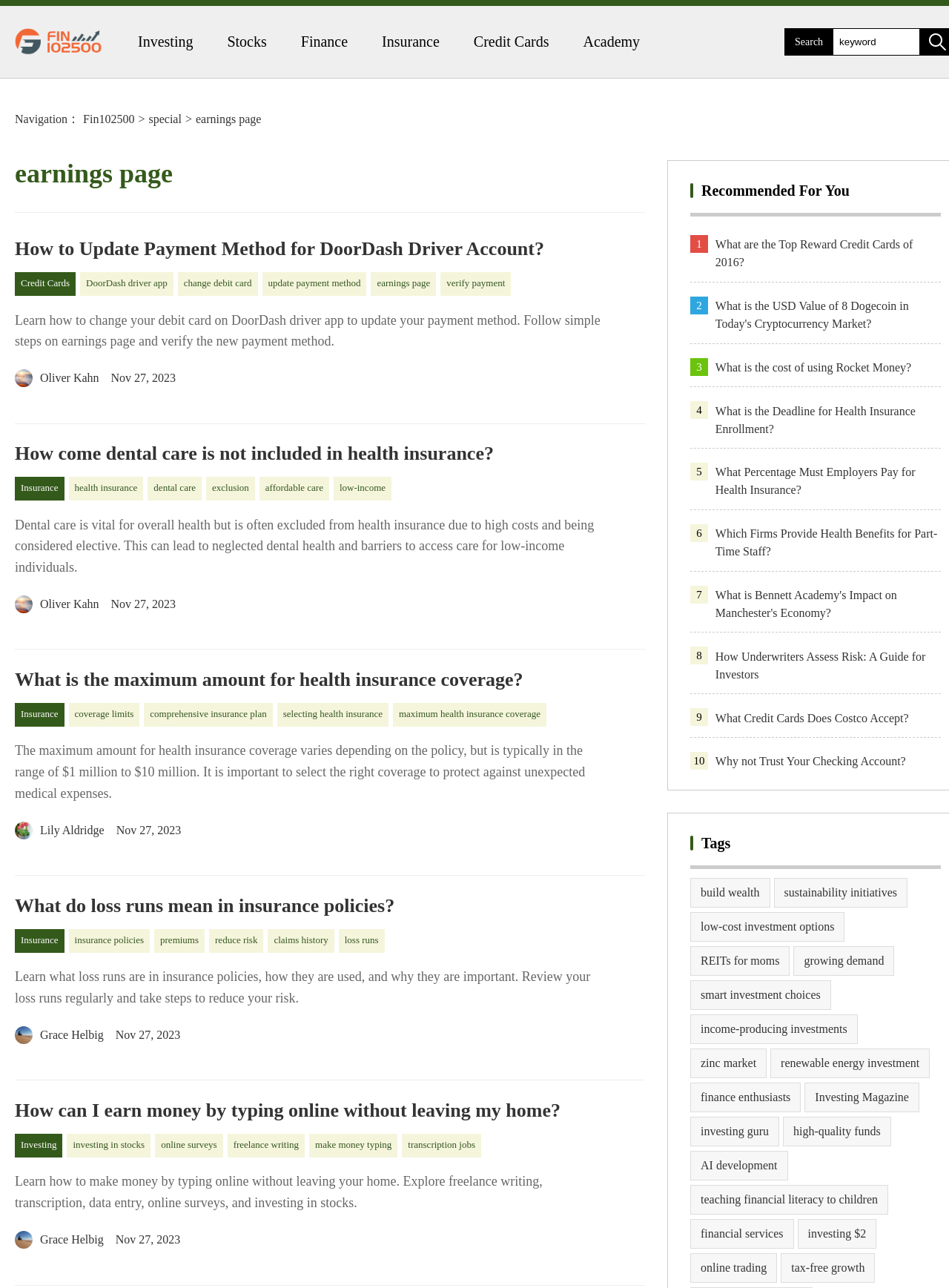What type of content is provided on this webpage?
Answer the question with just one word or phrase using the image.

Informative articles